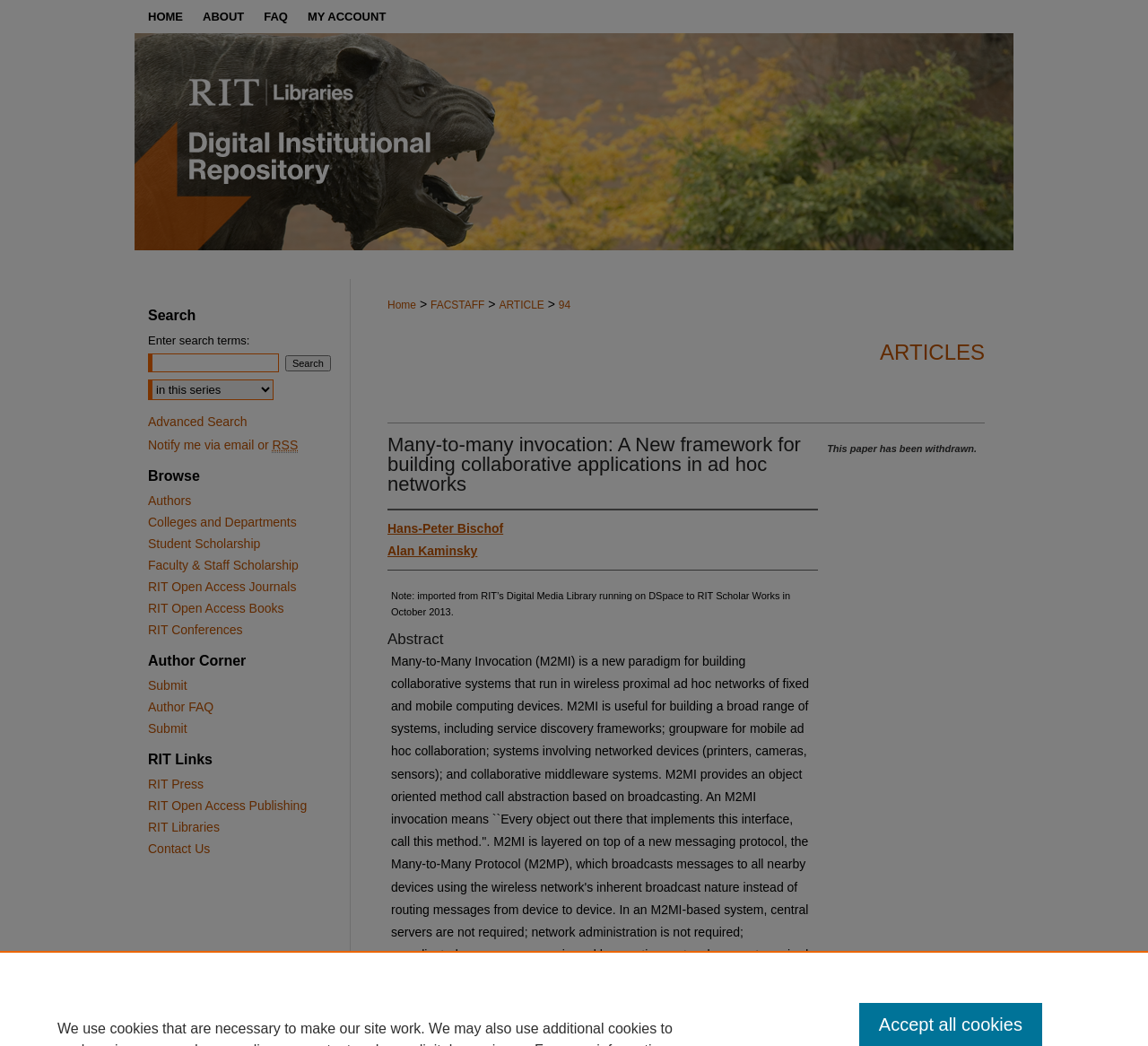What is the name of the article?
Provide a detailed and well-explained answer to the question.

I found the answer by looking at the main heading of the webpage, which is 'Many-to-many invocation: A New framework for building collaborative applications in ad hoc networks'.